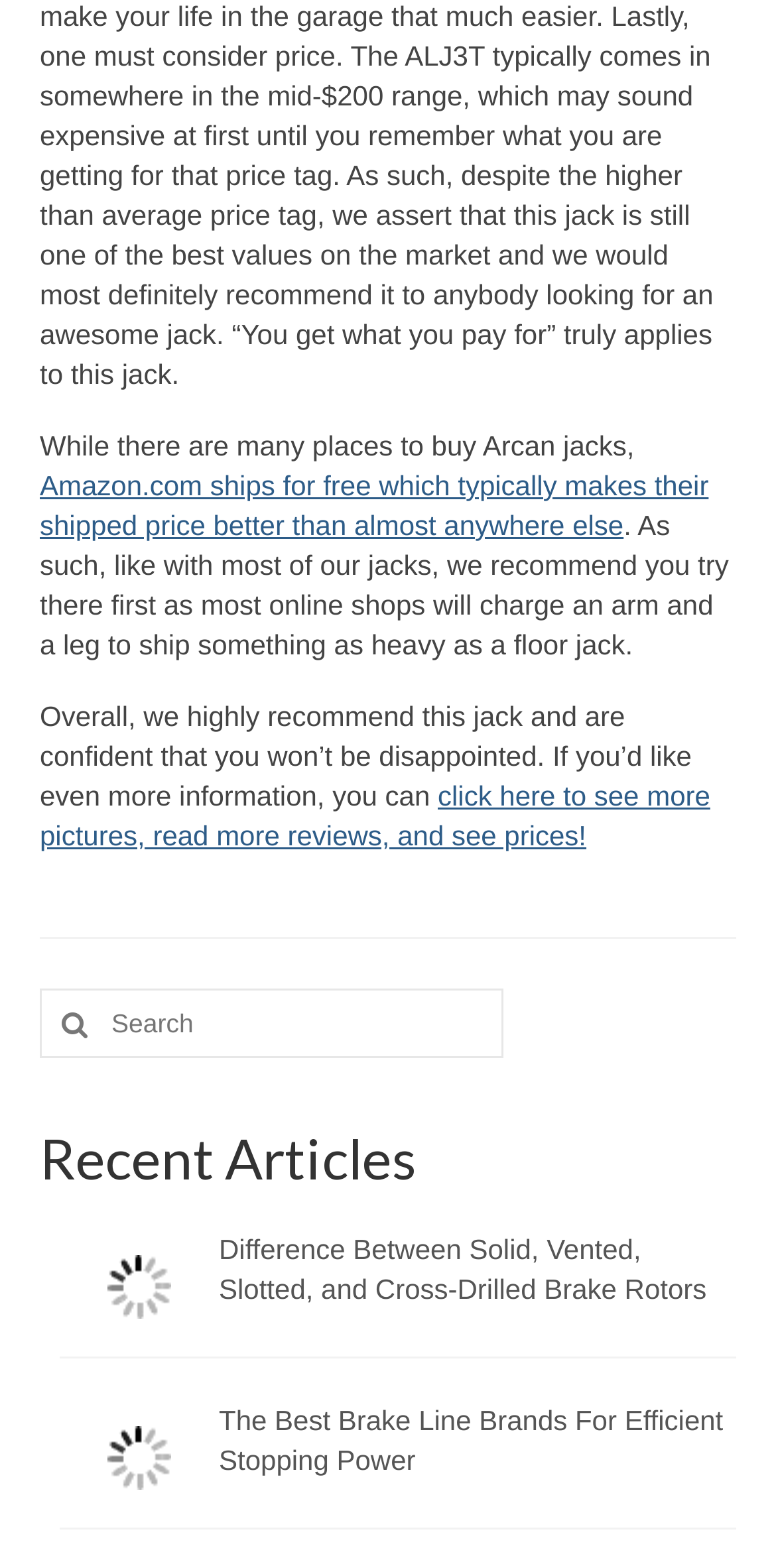Find the bounding box coordinates for the area you need to click to carry out the instruction: "Check the privacy policy". The coordinates should be four float numbers between 0 and 1, indicated as [left, top, right, bottom].

[0.077, 0.937, 0.923, 0.989]